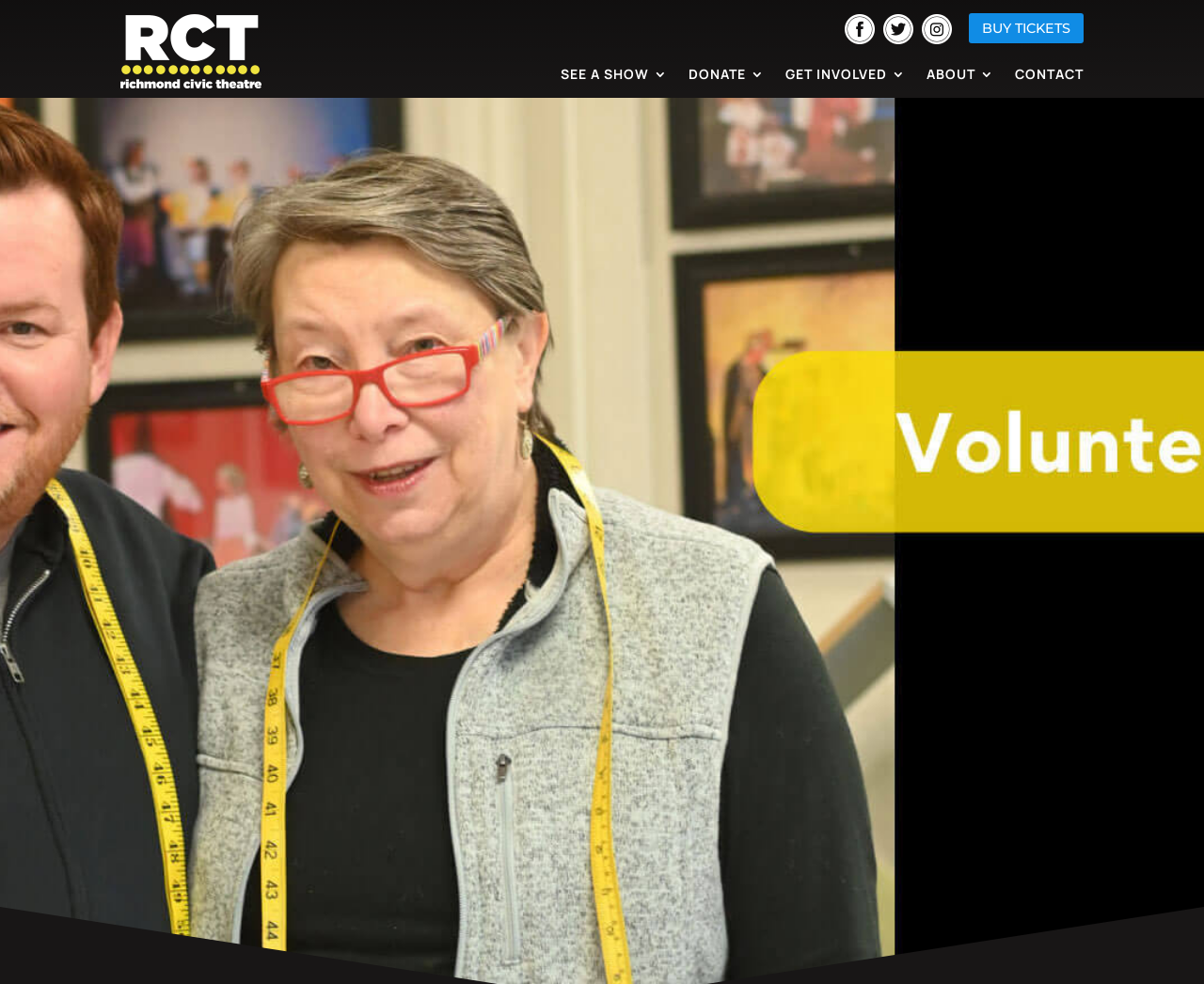Please answer the following question using a single word or phrase: 
How many social media links are there?

3